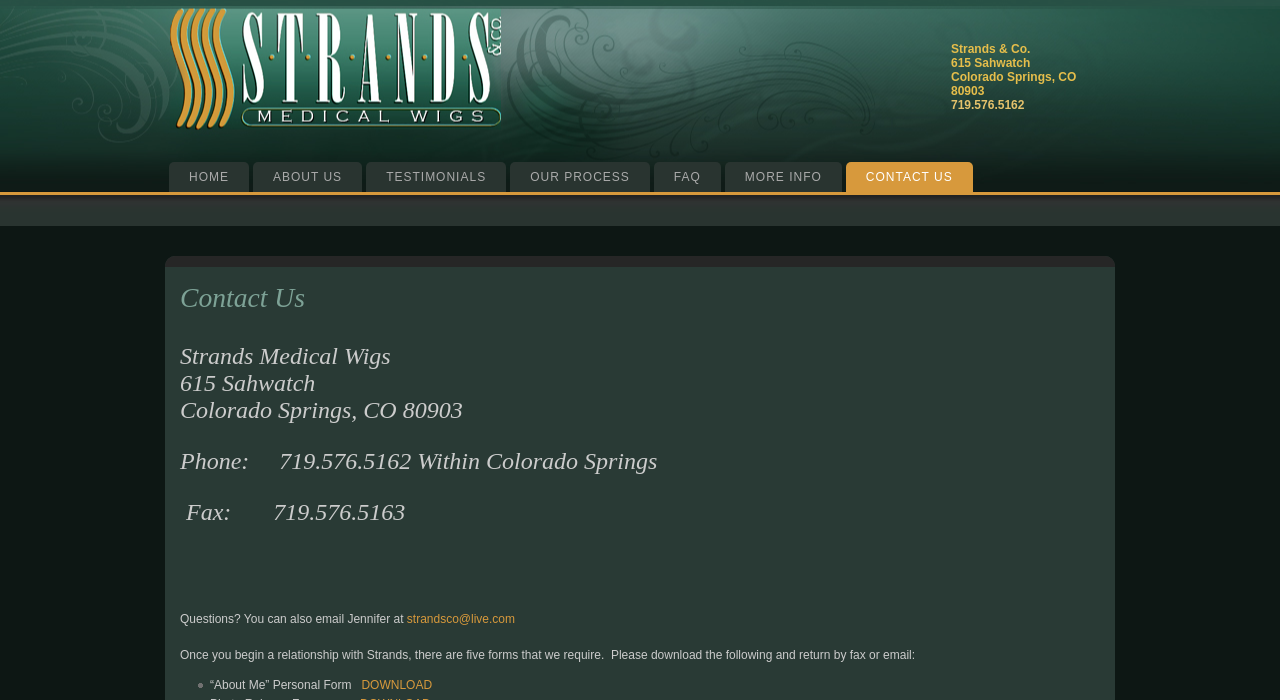Answer the question with a brief word or phrase:
What is the phone number?

719.576.5162